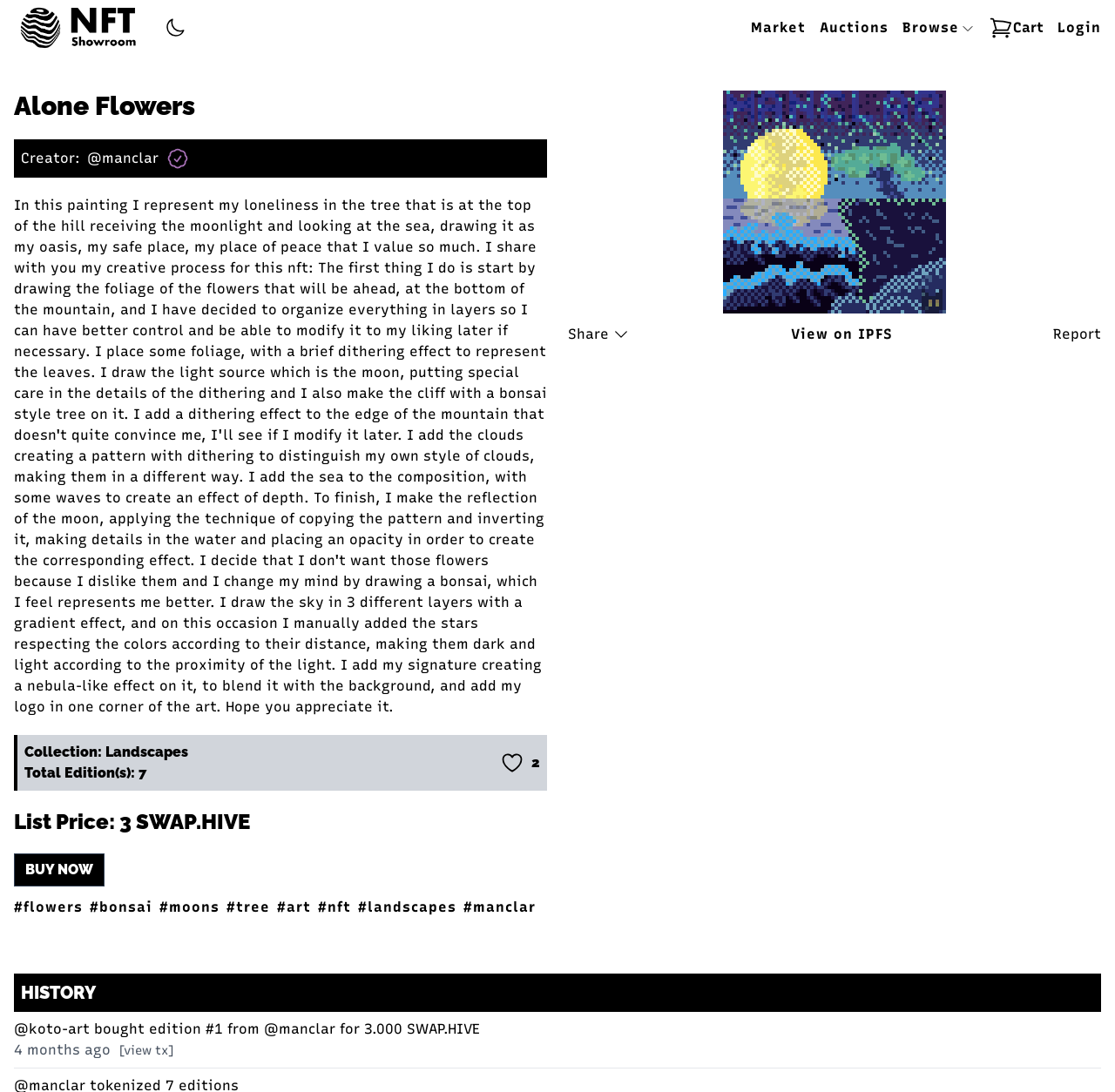What is the list price of this NFT? Observe the screenshot and provide a one-word or short phrase answer.

3 SWAP.HIVE